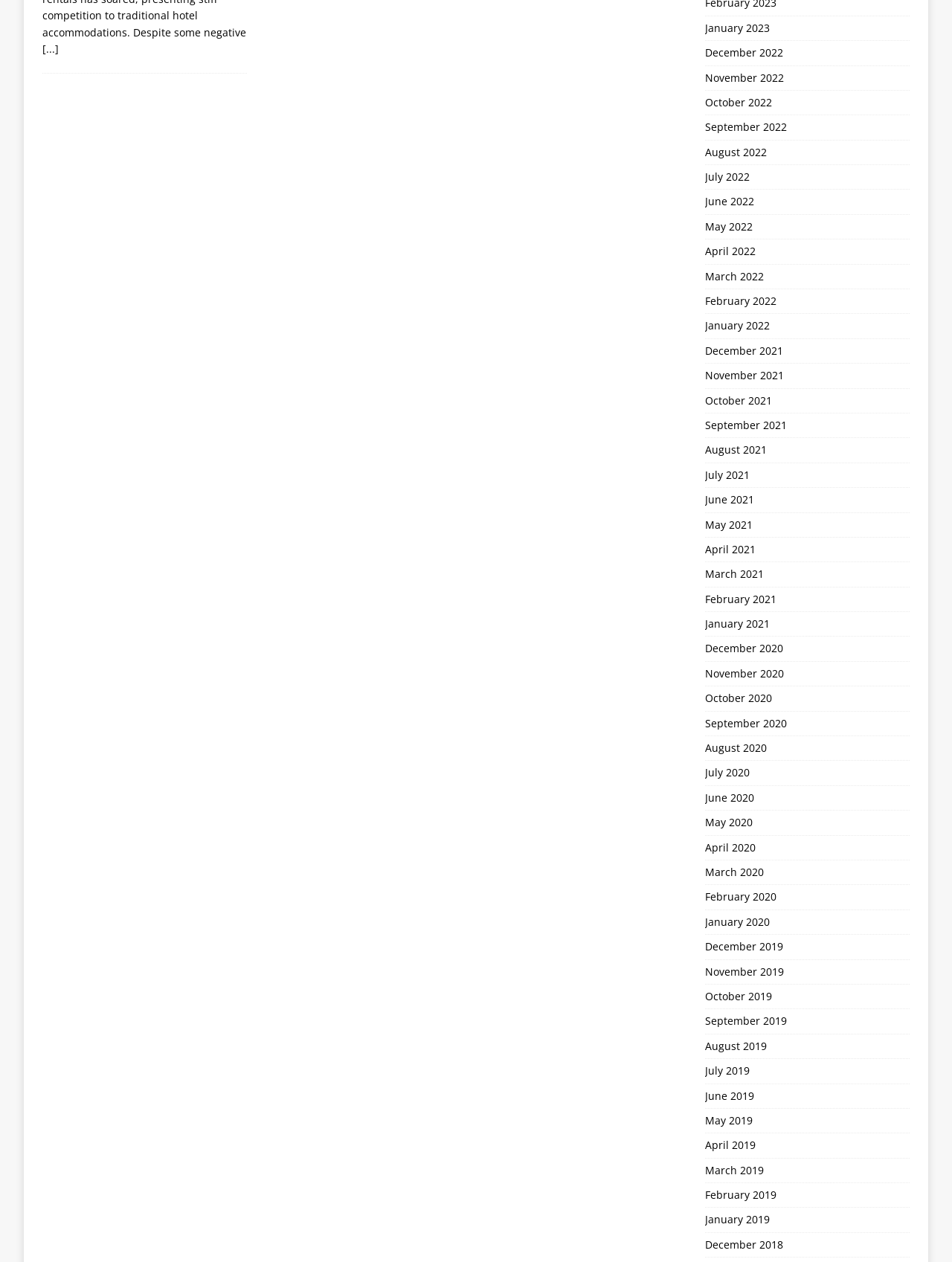Give a one-word or phrase response to the following question: Is there a link for the month of May 2020?

Yes